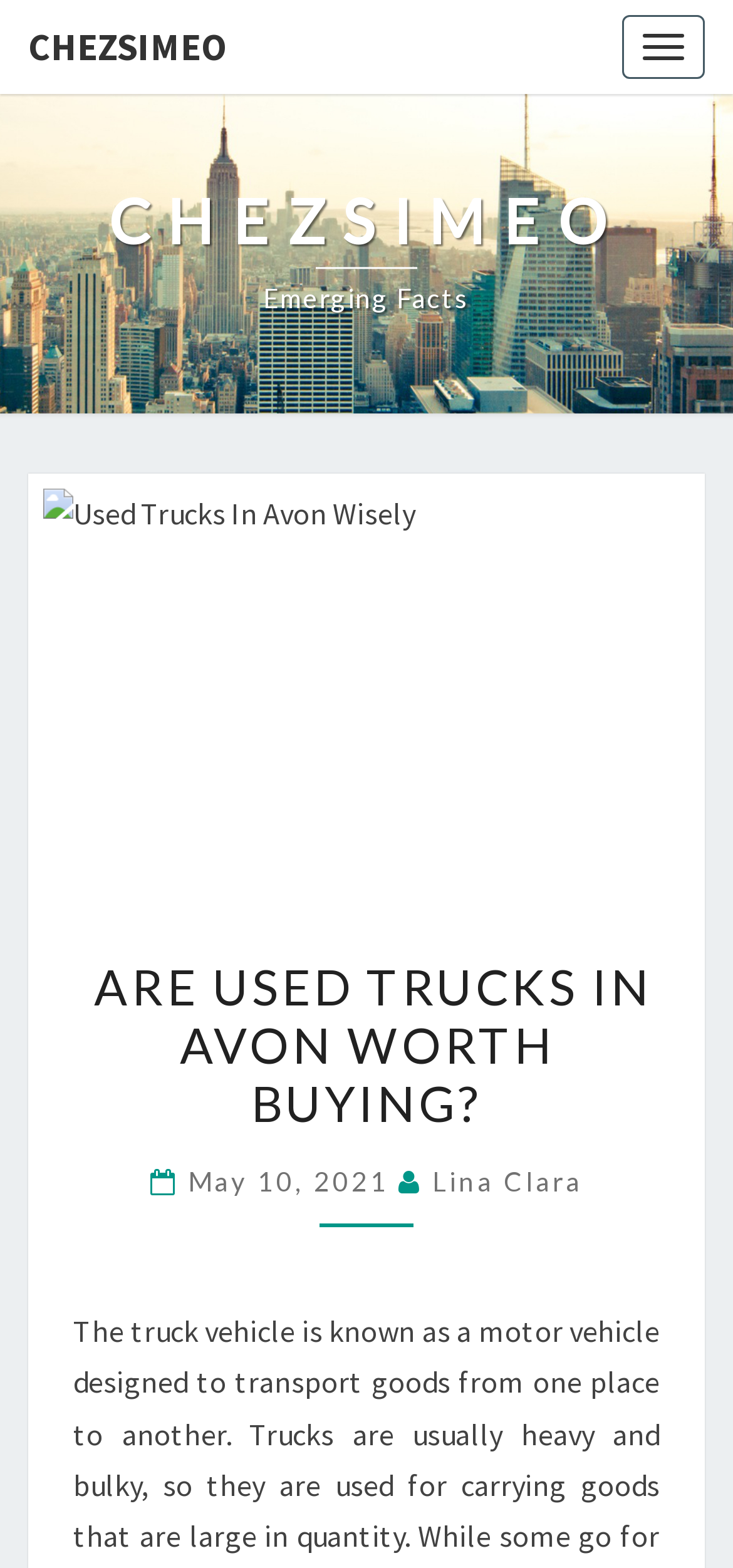Identify the bounding box for the UI element specified in this description: "Chezsimeo Emerging facts". The coordinates must be four float numbers between 0 and 1, formatted as [left, top, right, bottom].

[0.149, 0.119, 0.851, 0.205]